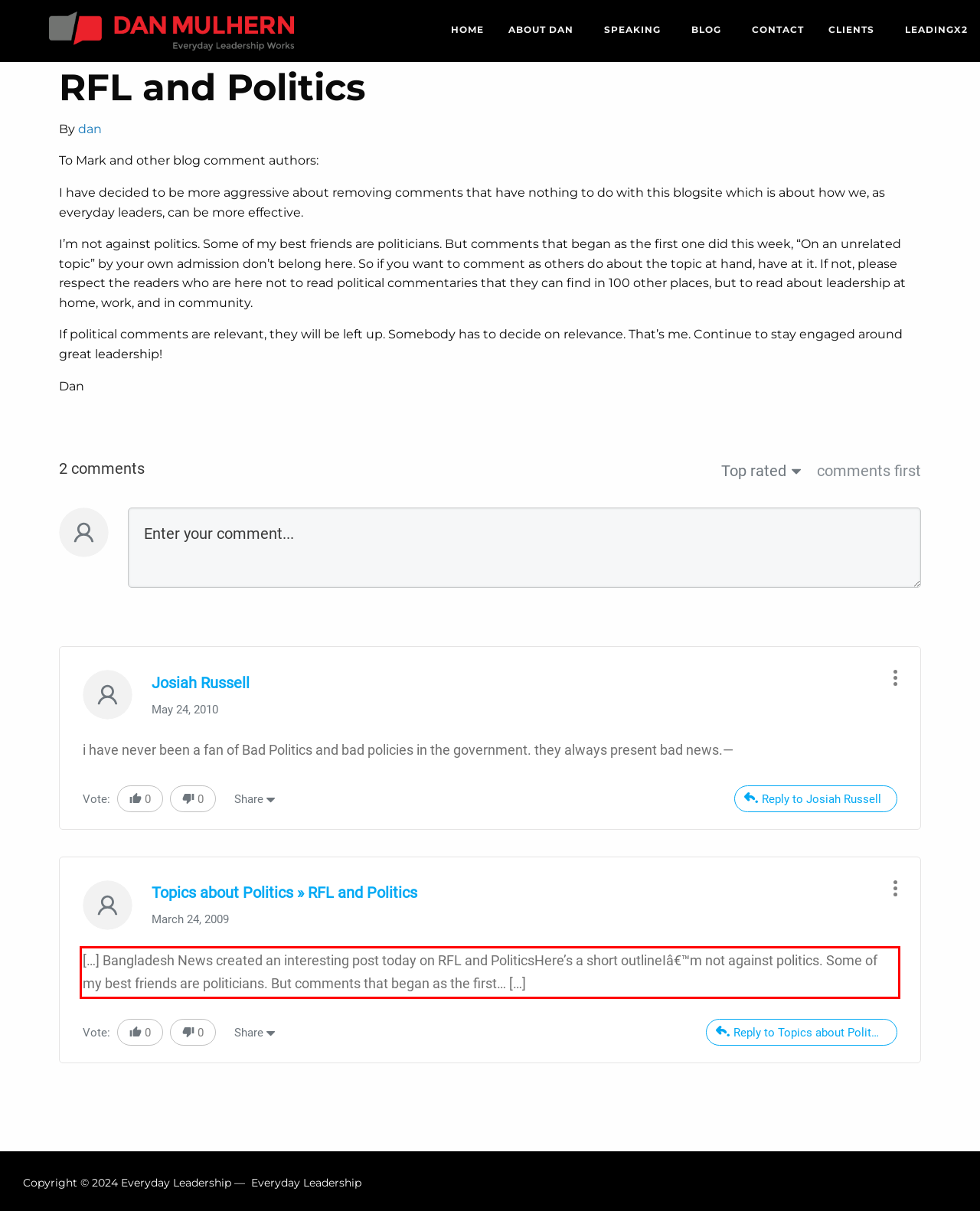With the provided screenshot of a webpage, locate the red bounding box and perform OCR to extract the text content inside it.

[…] Bangladesh News created an interesting post today on RFL and PoliticsHere’s a short outlineIâ€™m not against politics. Some of my best friends are politicians. But comments that began as the first… […]